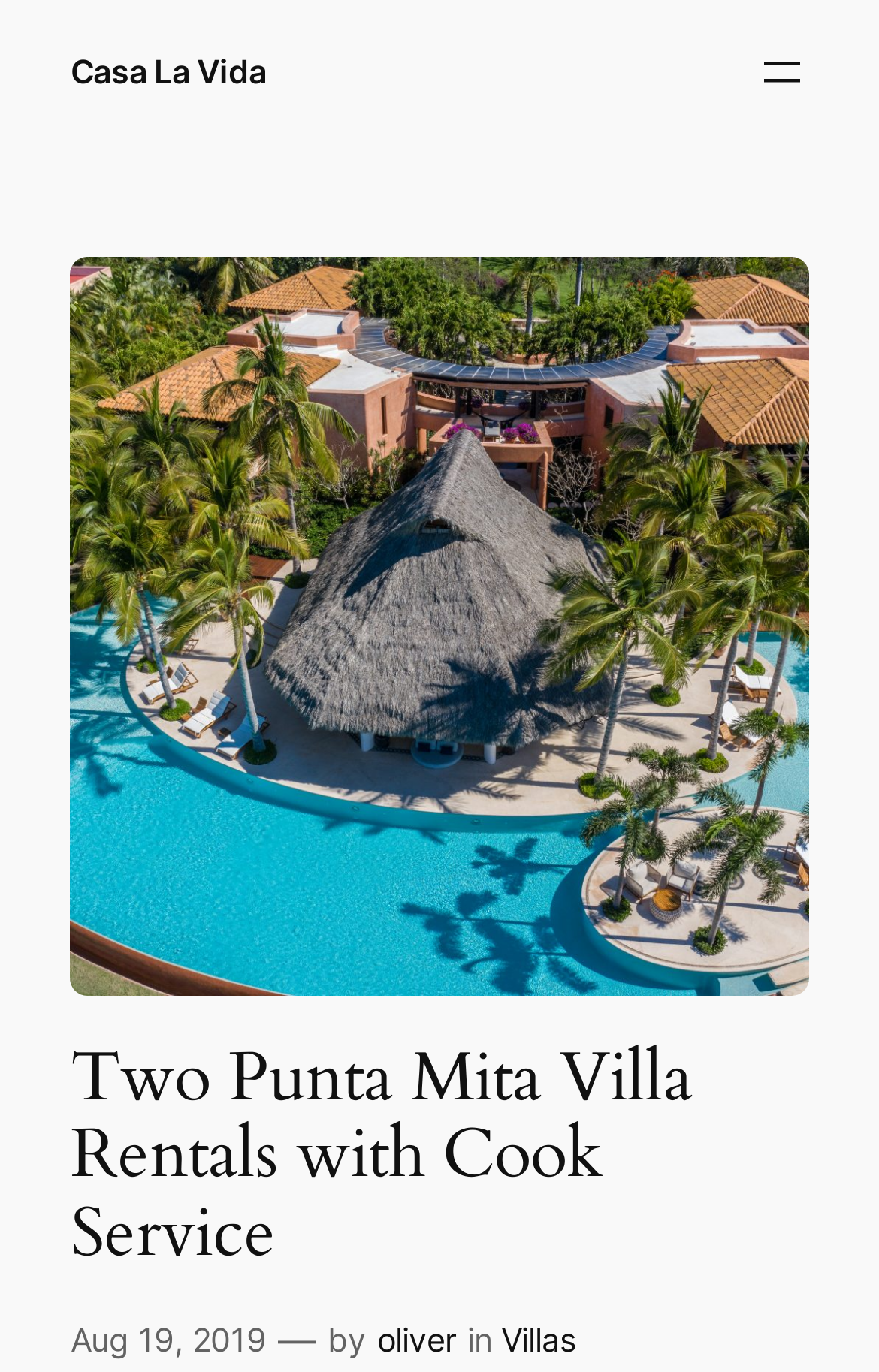What type of accommodation is being offered?
Based on the image, give a one-word or short phrase answer.

Villas